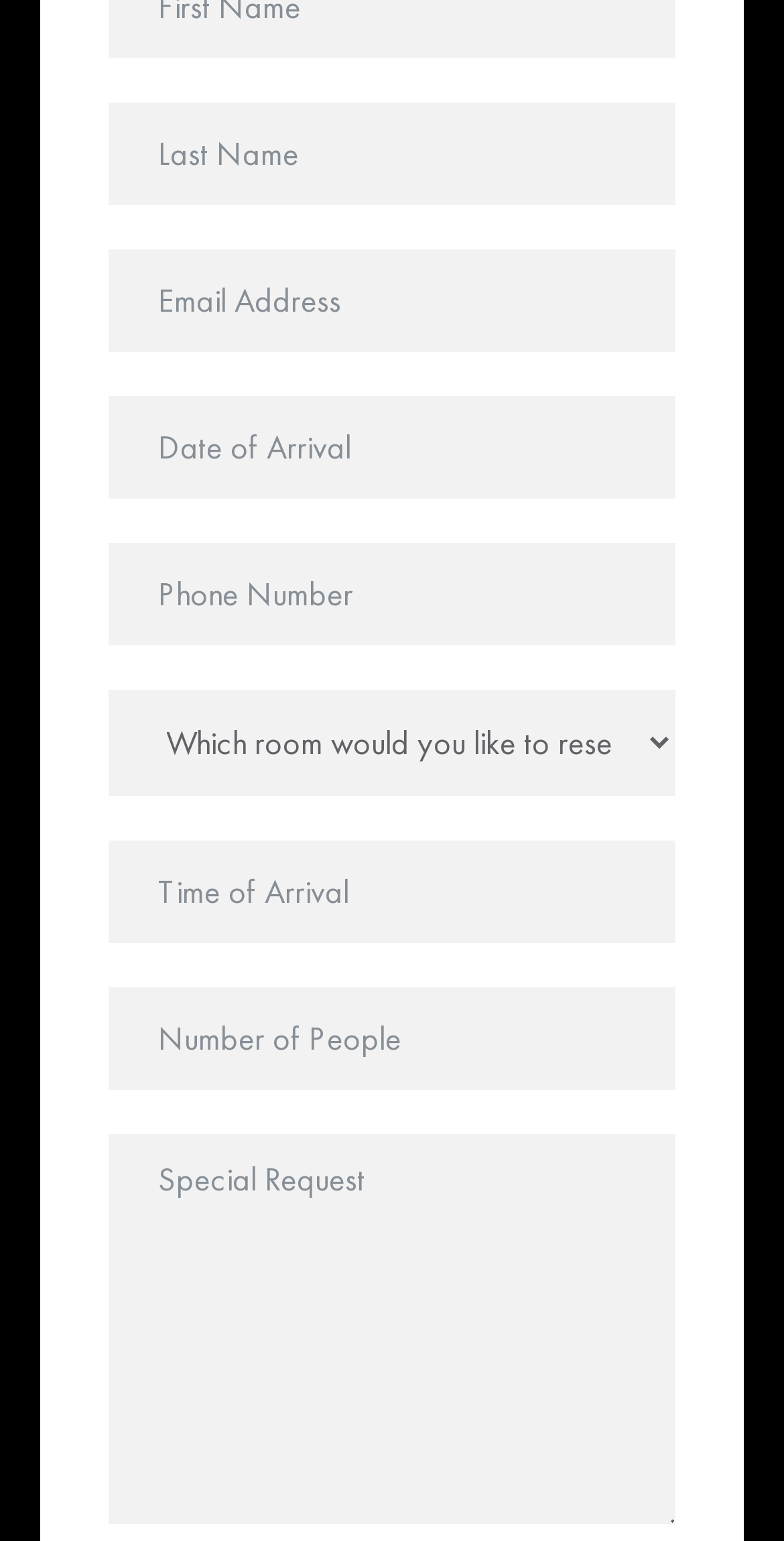Please identify the bounding box coordinates of the area that needs to be clicked to fulfill the following instruction: "enter username."

[0.135, 0.066, 0.865, 0.135]